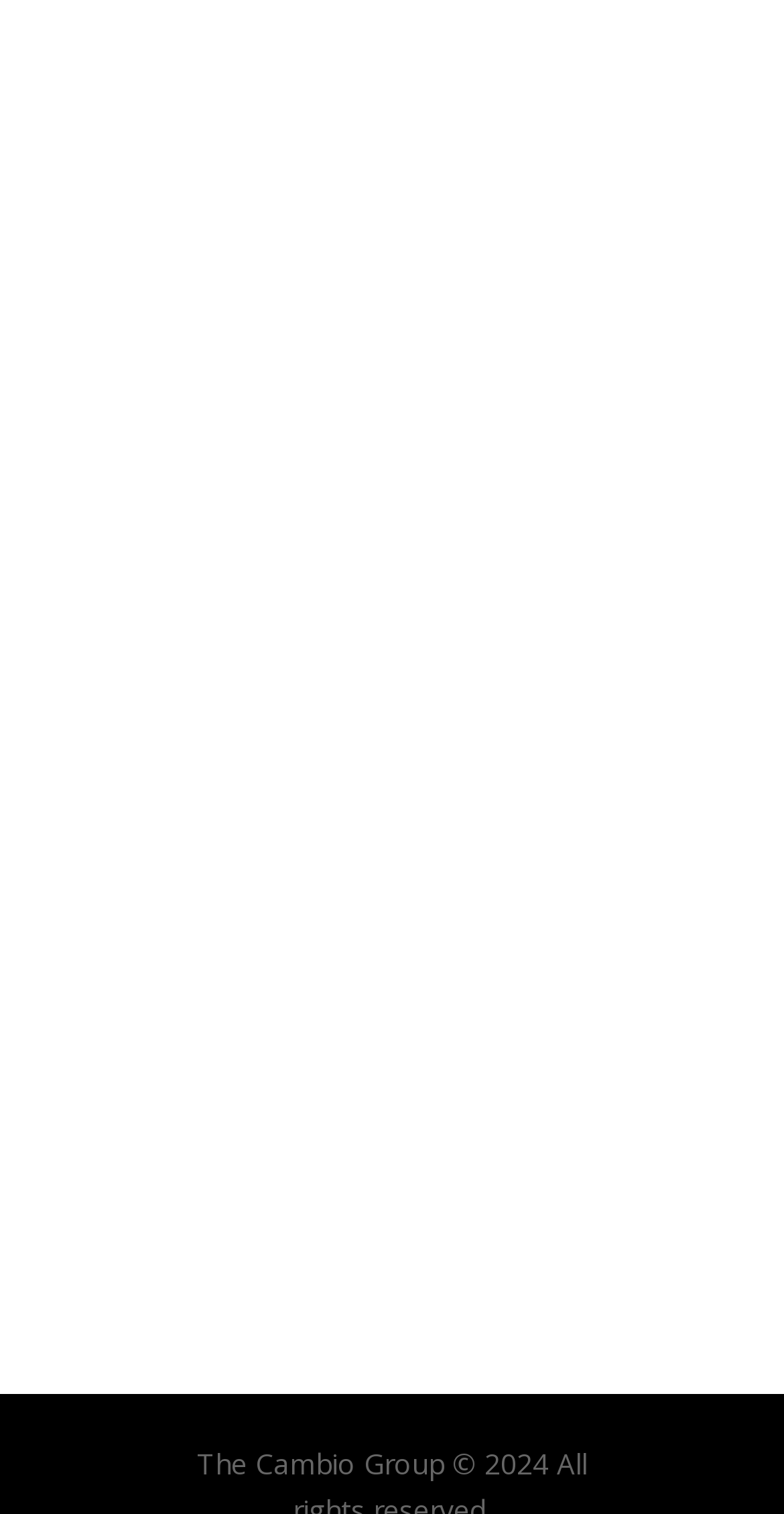Locate the bounding box coordinates of the element that should be clicked to fulfill the instruction: "Enter a message".

[0.343, 0.164, 0.913, 0.236]